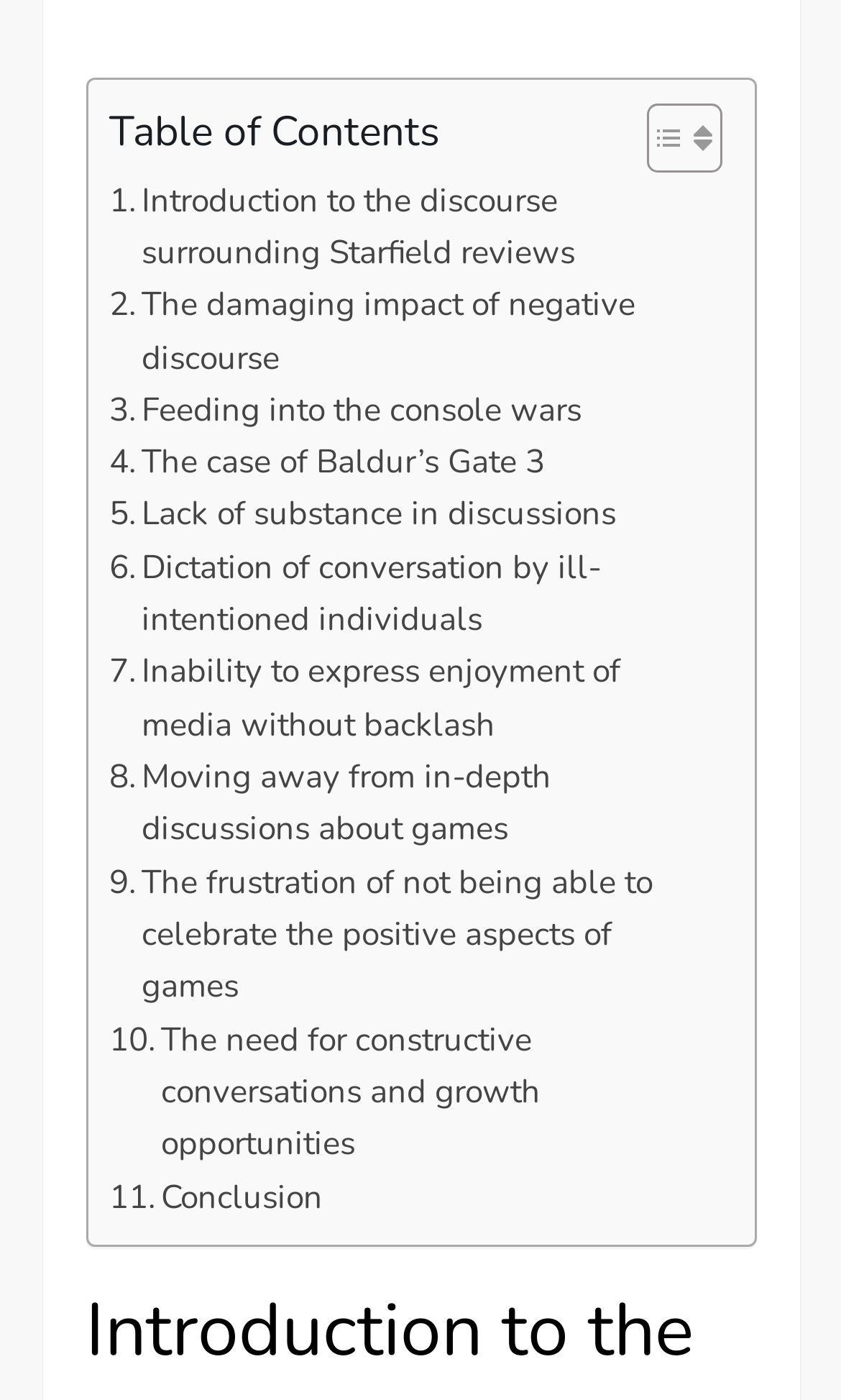Could you locate the bounding box coordinates for the section that should be clicked to accomplish this task: "Read Introduction to the discourse surrounding Starfield reviews".

[0.129, 0.124, 0.845, 0.199]